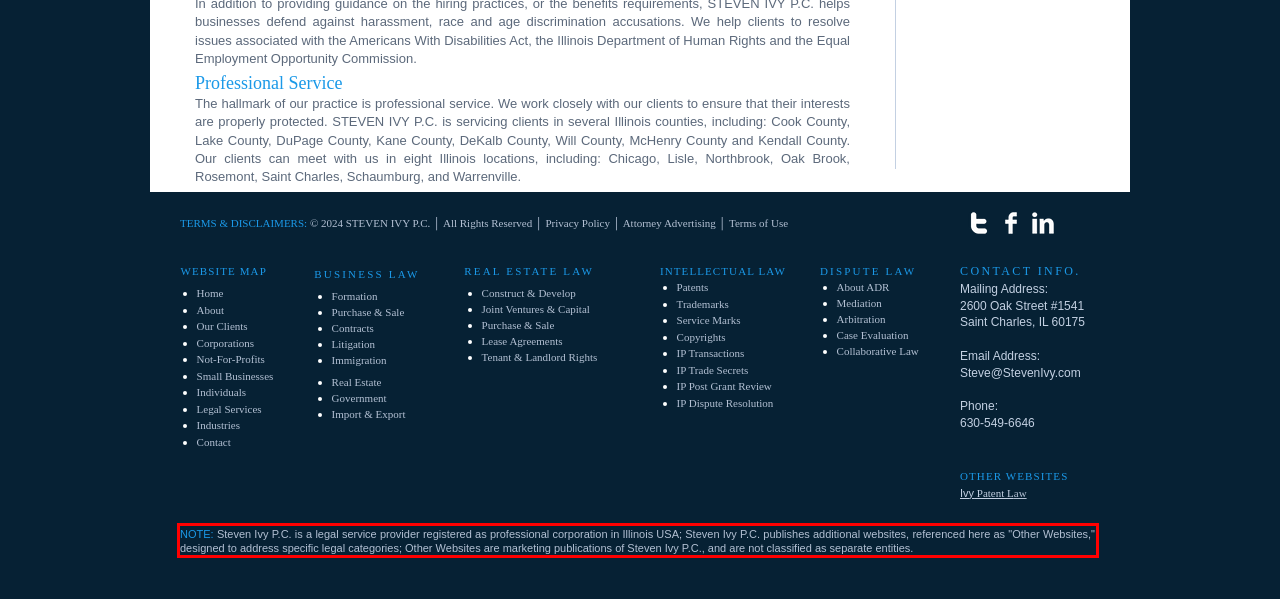Given a screenshot of a webpage containing a red rectangle bounding box, extract and provide the text content found within the red bounding box.

NOTE: Steven Ivy P.C. is a legal service provider registered as professional corporation in Illinois USA; Steven Ivy P.C. publishes additional websites, referenced here as "Other Websites," designed to address specific legal categories; Other Websites are marketing publications of Steven Ivy P.C., and are not classified as separate entities.